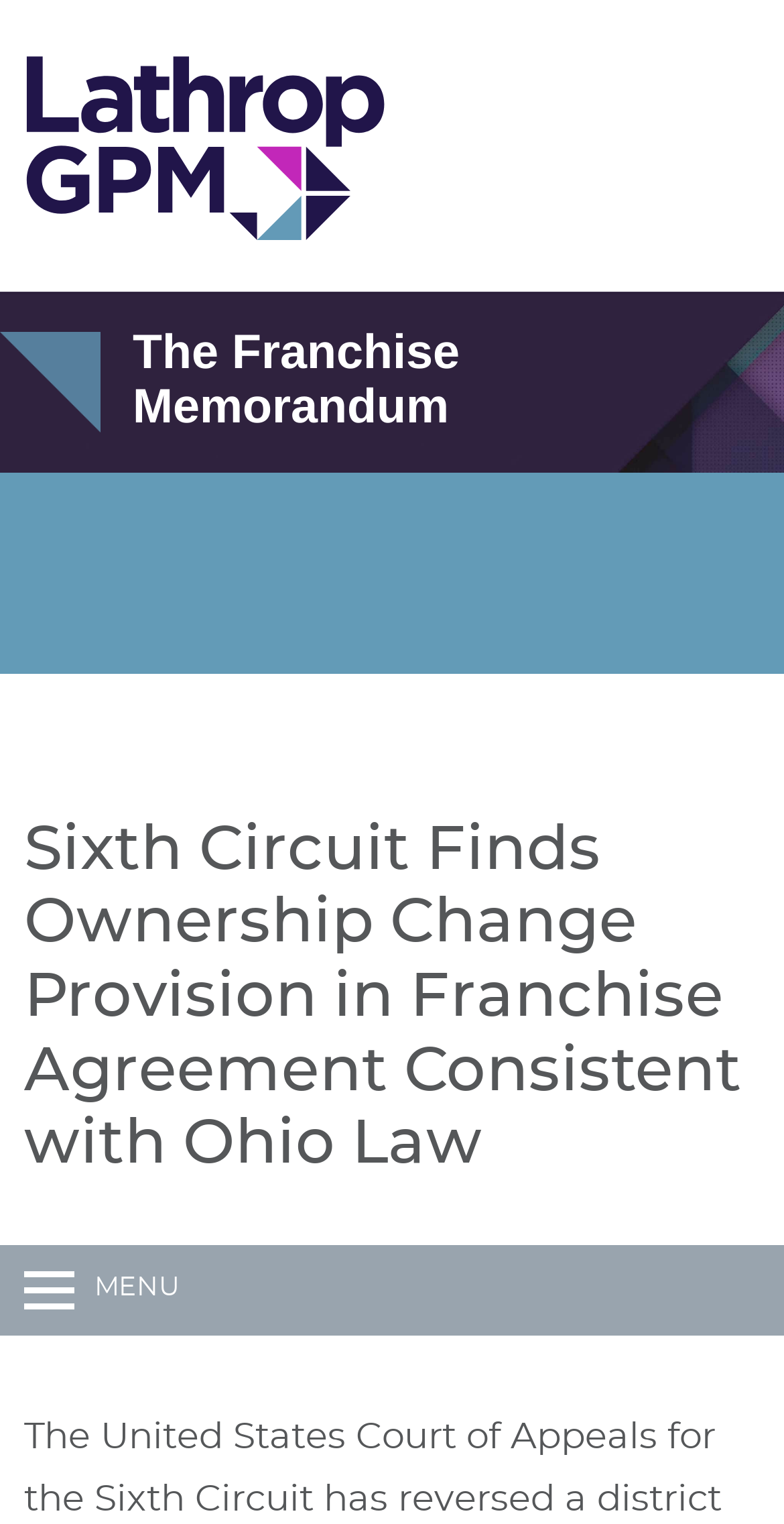Can you find and provide the title of the webpage?

The Franchise Memorandum